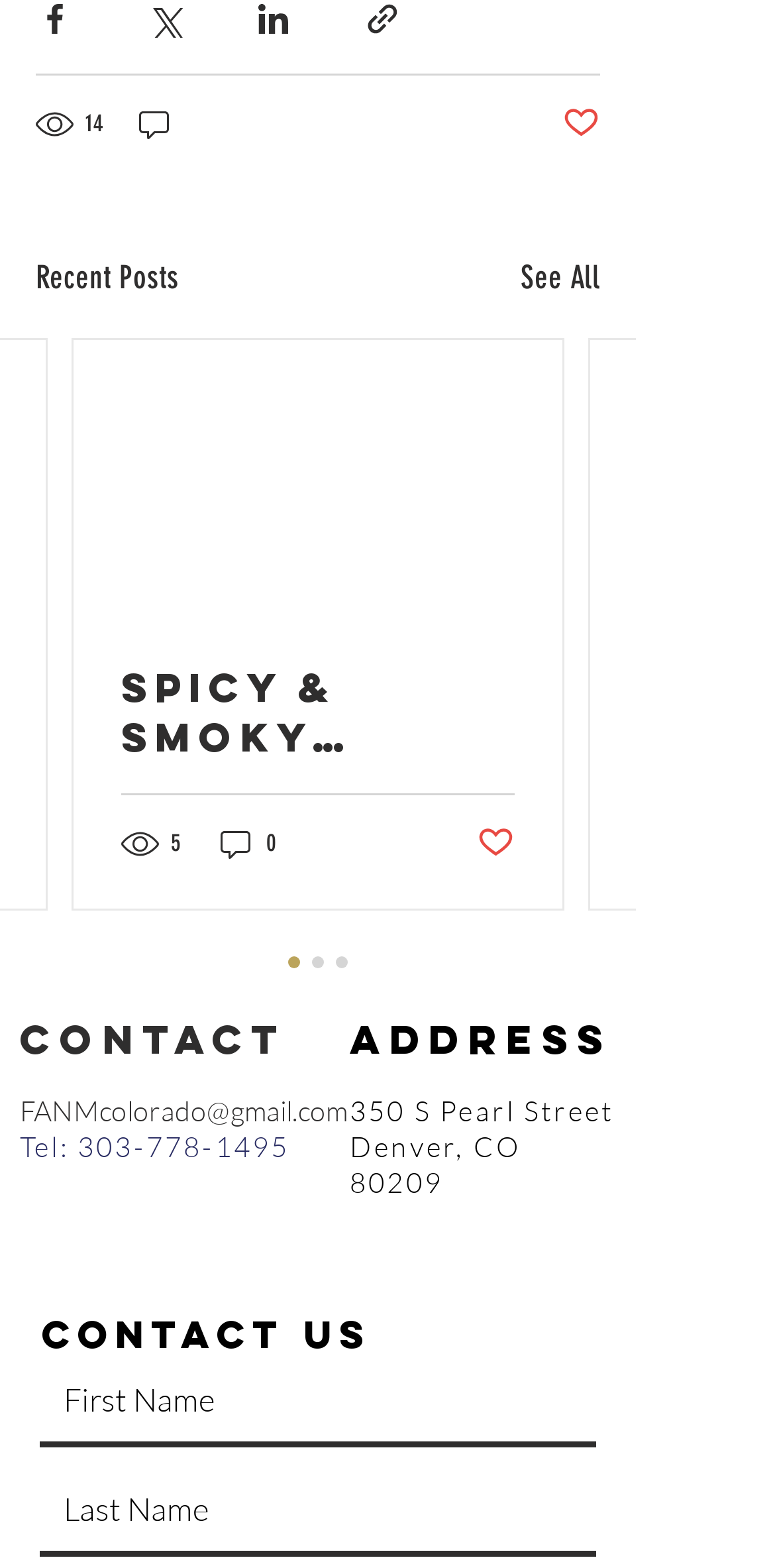Provide a short answer using a single word or phrase for the following question: 
What is the title of the section above the address?

CONTACT US